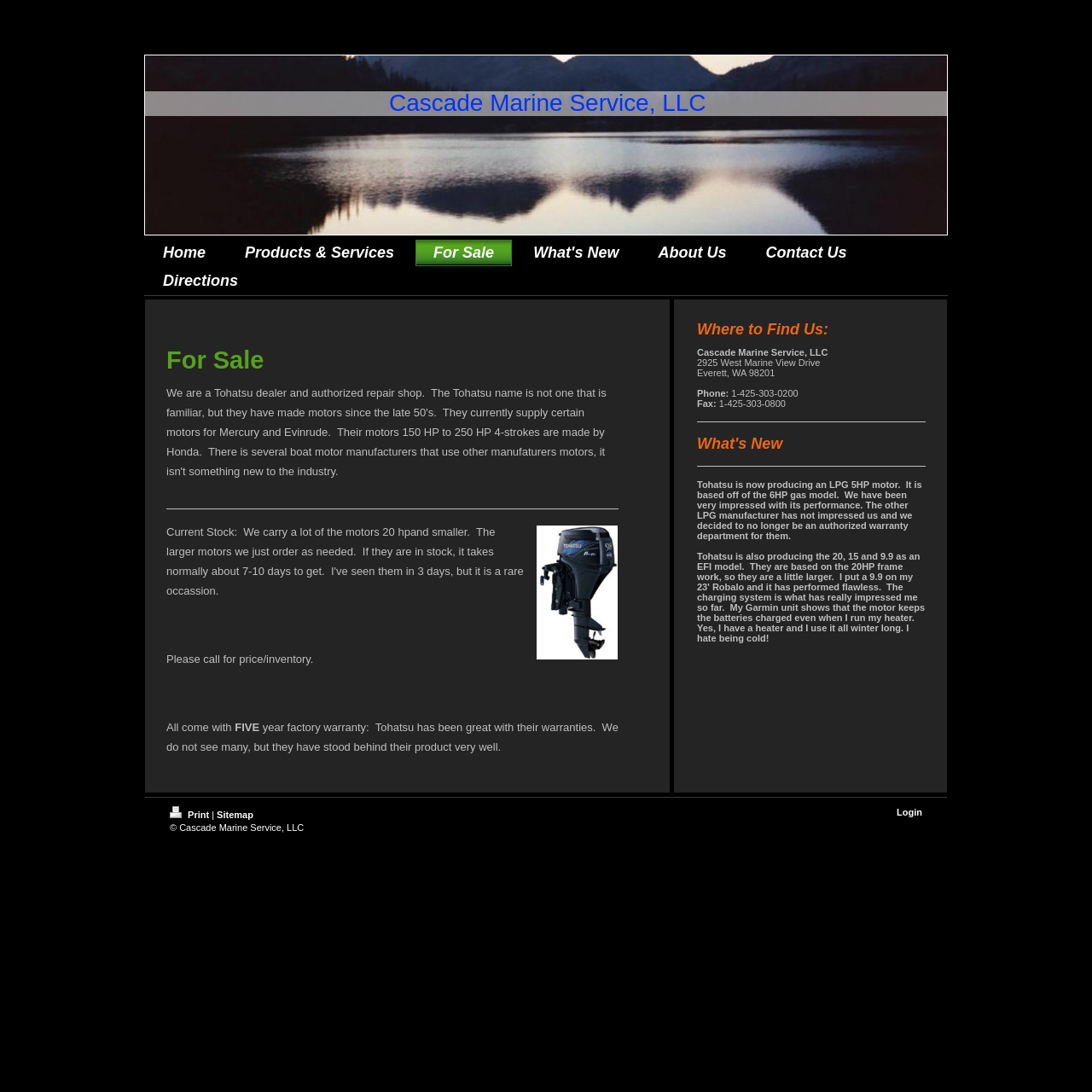Construct a comprehensive caption that outlines the webpage's structure and content.

The webpage is about Cascade Marine Service, LLC, a company based in Everett, Washington. At the top of the page, there is a logo or icon, represented by an SVG element, followed by the company name "Cascade Marine Service, LLC" in a prominent position.

Below the logo, there is a navigation menu with six links: "Home", "Products & Services", "For Sale", "What's New", "About Us", and "Contact Us". These links are aligned horizontally and take up a significant portion of the top section of the page.

On the left side of the page, there is a section with the heading "For Sale". This section contains a link and some text describing the current stock of motors, including their prices and warranties.

On the right side of the page, there is a section with the company's contact information, including the address, phone number, and fax number. Below this section, there is another section with the heading "What's New", which contains a news article about Tohatsu's new LPG 5HP motor.

At the bottom of the page, there are three links: "Print", "Sitemap", and "Login", as well as a copyright notice for Cascade Marine Service, LLC.